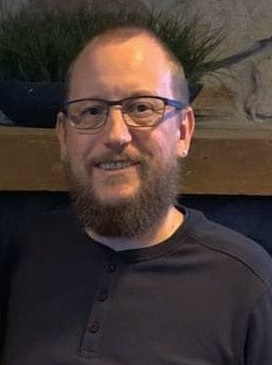Generate an in-depth description of the image you see.

The image features a man with a friendly smile, wearing glasses and a dark button-up shirt. He has a well-groomed beard, and the background appears to be a cozy indoor setting, likely with wooden accents and natural decor. This image represents Mr. Muskrat, identified as a user on a Perl-related community platform. It reflects his friendly demeanor, inviting engagement with fellow community members. Mr. Muskrat has been an active participant in the platform since April 1, 2002, contributing significantly with many write-ups, showcasing his experience and involvement in the Perl programming community.